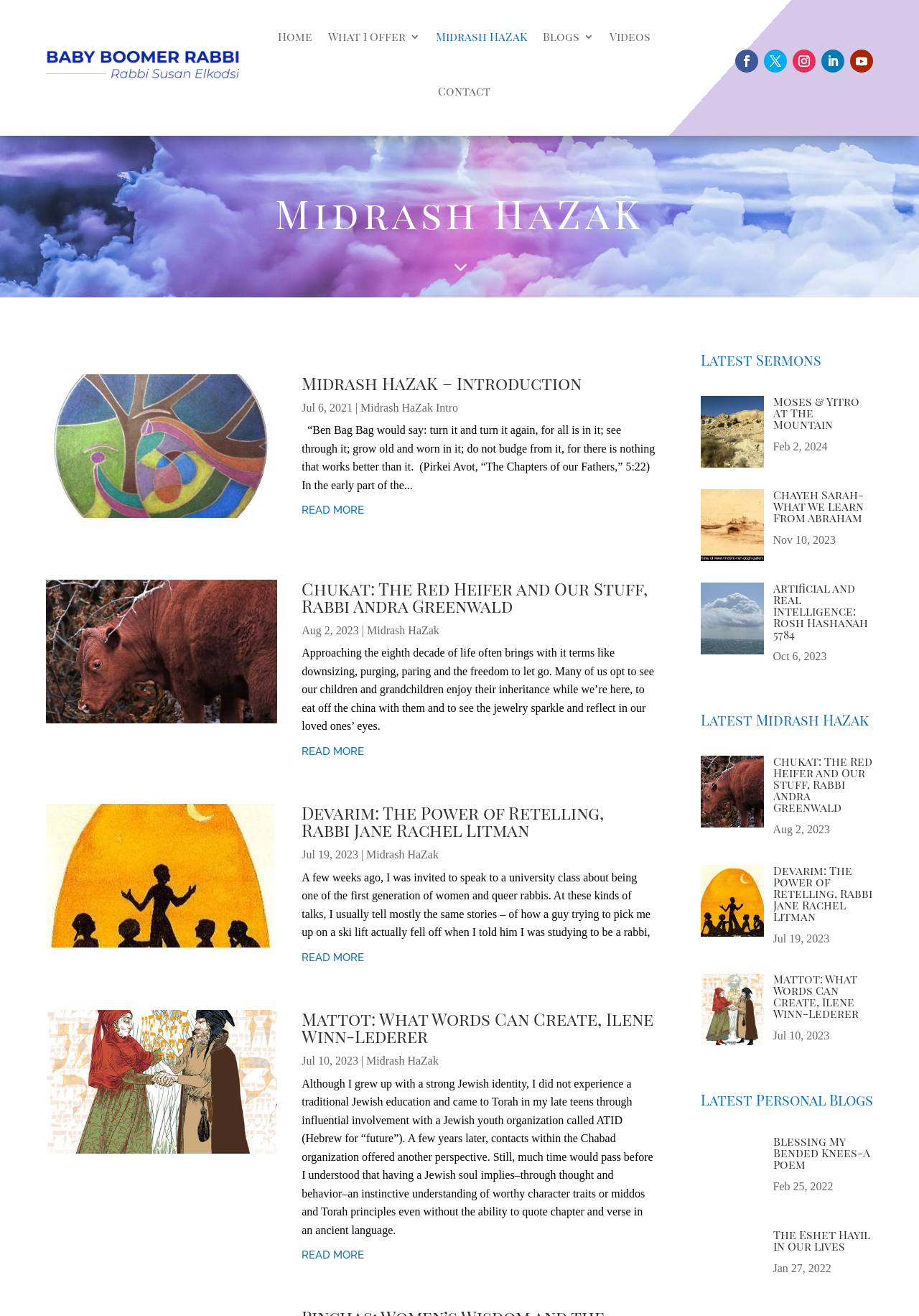Detail the features and information presented on the webpage.

The webpage is titled "Midrash HaZaK - SUSAN ELKODSI" and appears to be a blog or online publication focused on Jewish studies and spirituality. 

At the top of the page, there is a navigation menu with links to "Home", "What I Offer 3", "Midrash HaZaK", "Blogs 3", "Videos", and "Contact". Below this menu, there are several social media links represented by icons.

The main content of the page is divided into sections, each featuring a heading and several articles. The first section is titled "Midrash HaZaK – Introduction" and includes an image, a brief introduction, and a "READ MORE" link. 

Below this section, there are three more sections, each containing multiple articles. The articles are arranged in a vertical column and each includes an image, a heading, a brief summary, and a "READ MORE" link. The articles appear to be blog posts or sermons, and their topics range from biblical studies to personal reflections on Jewish identity and spirituality.

The second section is titled "Latest Sermons" and features three articles with images and summaries. The third section is titled "Latest Midrash HaZak" and also features three articles with images and summaries.

Throughout the page, the layout is clean and easy to navigate, with clear headings and concise summaries that provide a sense of what each article is about.